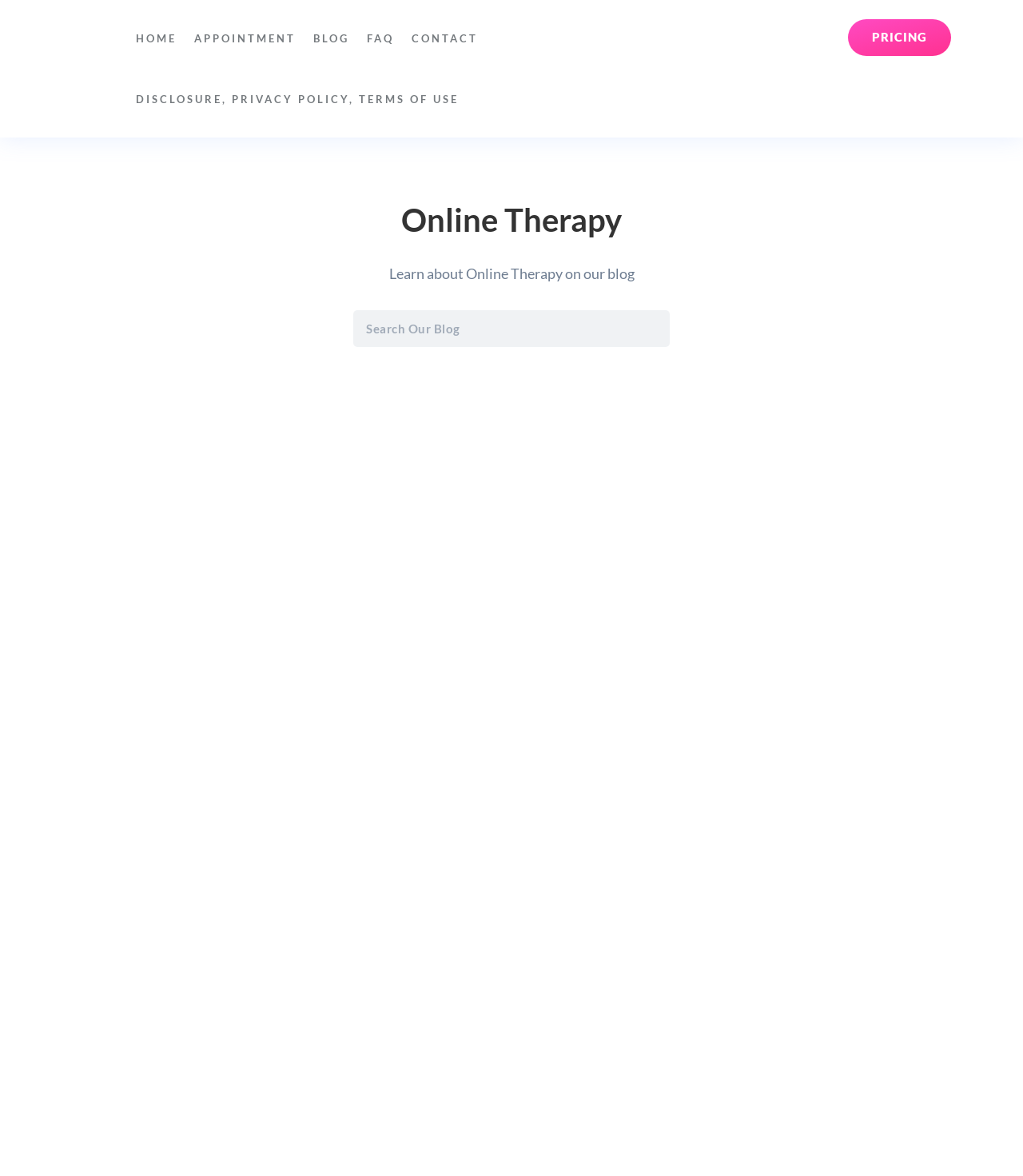Determine the bounding box coordinates of the UI element described below. Use the format (top-left x, top-left y, bottom-right x, bottom-right y) with floating point numbers between 0 and 1: read more

[0.115, 0.893, 0.885, 0.911]